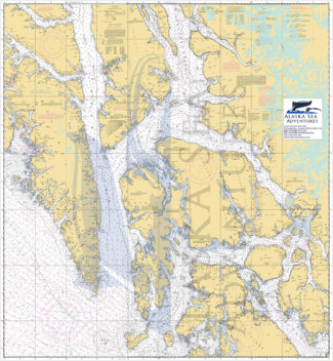What is marked on the map?
Answer the question using a single word or phrase, according to the image.

Key locations